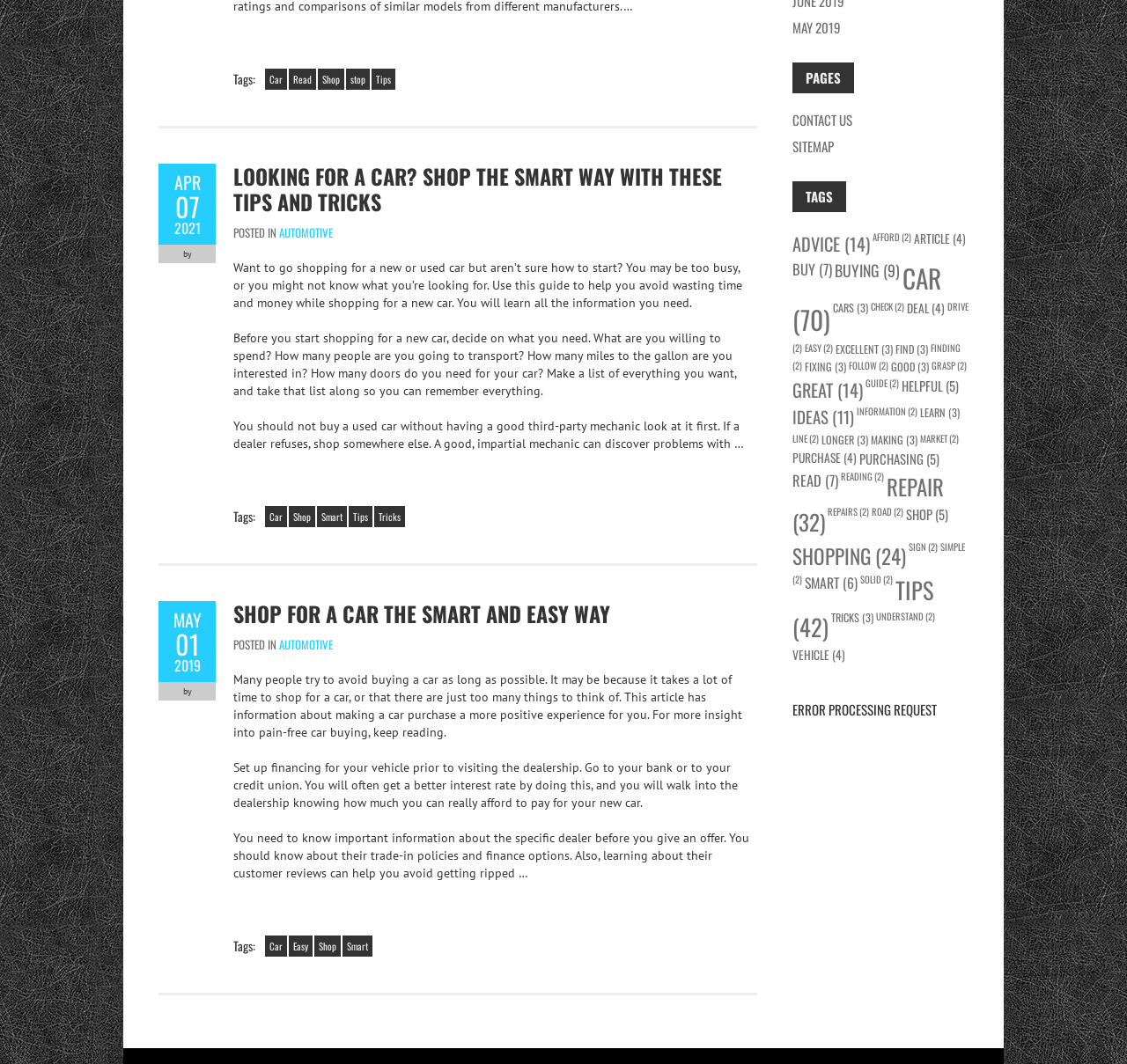Please determine the bounding box coordinates of the element to click on in order to accomplish the following task: "View the 'AUTOMOTIVE' category". Ensure the coordinates are four float numbers ranging from 0 to 1, i.e., [left, top, right, bottom].

[0.248, 0.21, 0.295, 0.226]